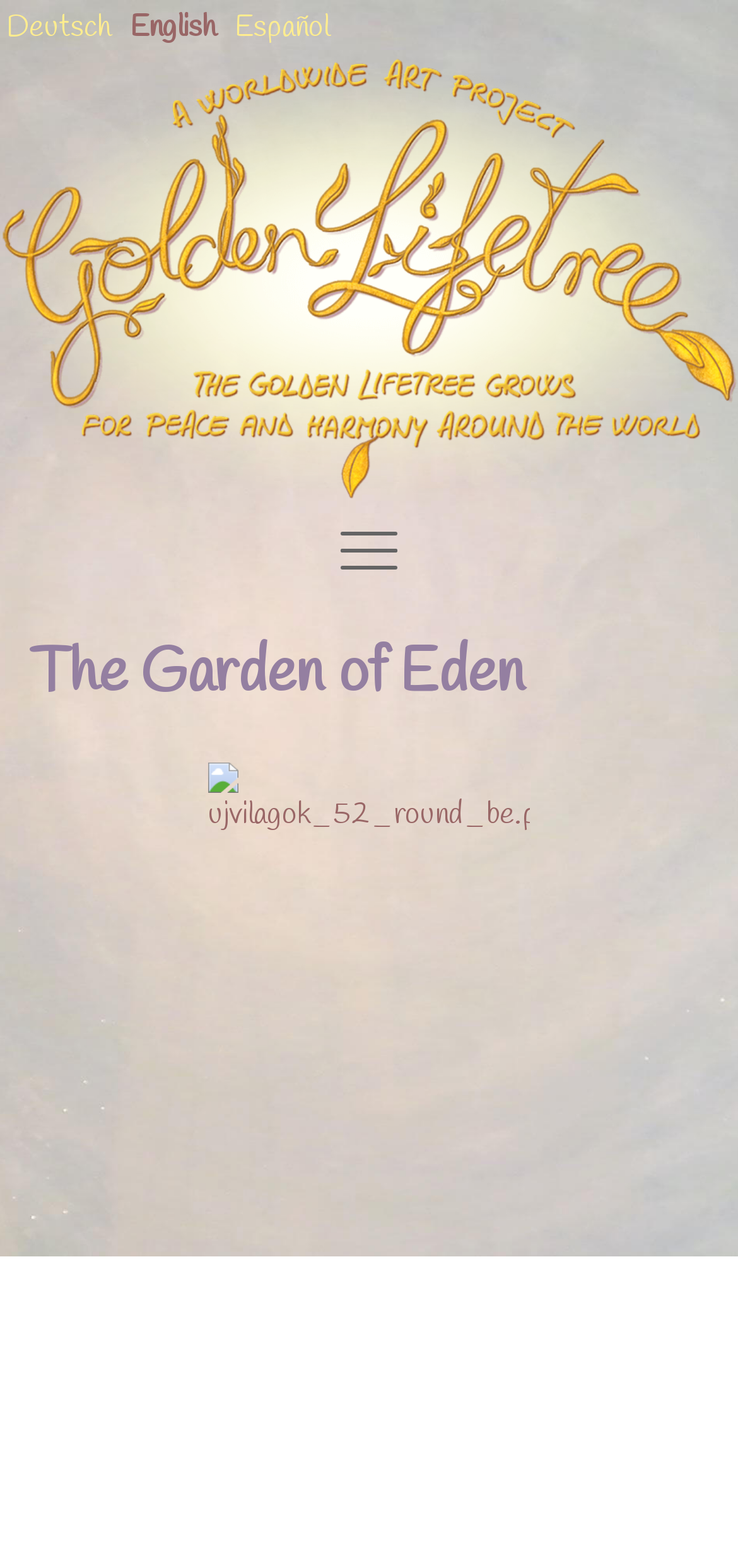Provide the bounding box coordinates for the UI element that is described as: "name="submit" value="Post Comment"".

None